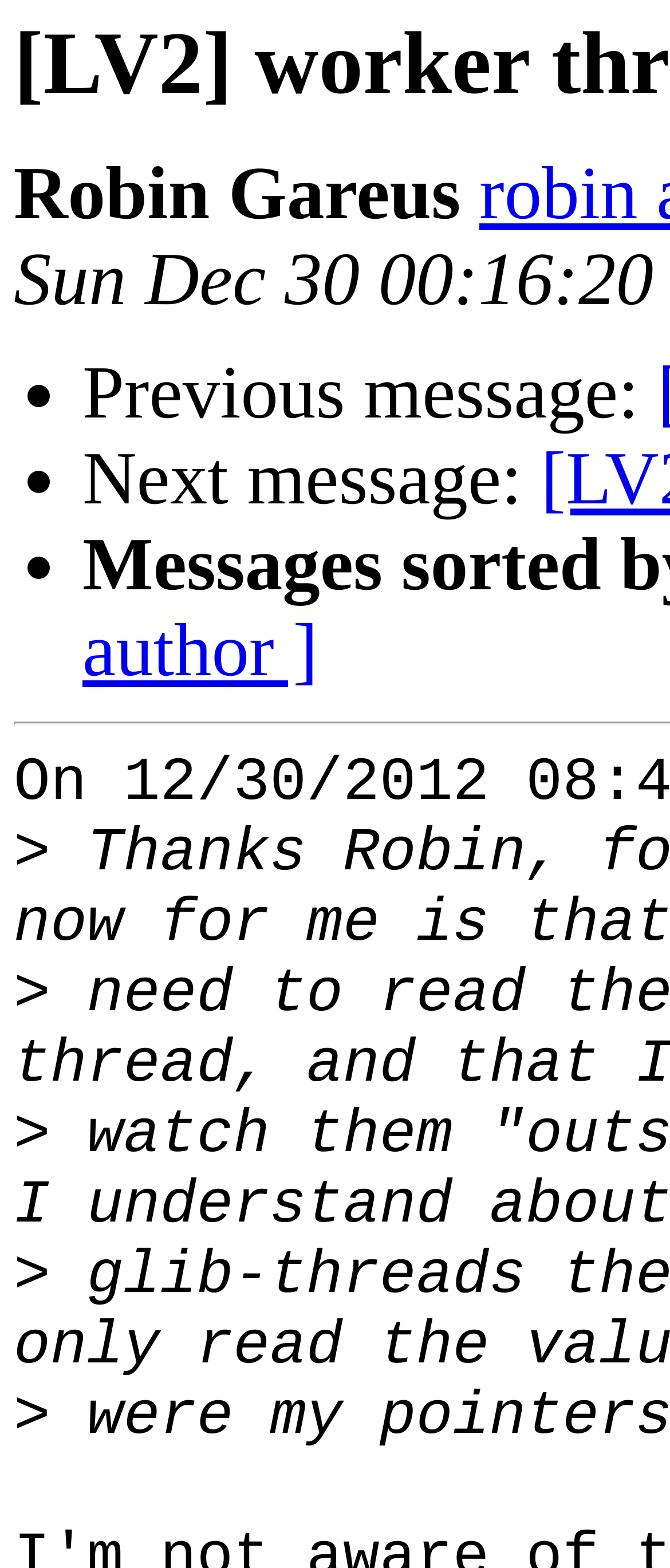Answer the following query concisely with a single word or phrase:
How many list markers are present?

3